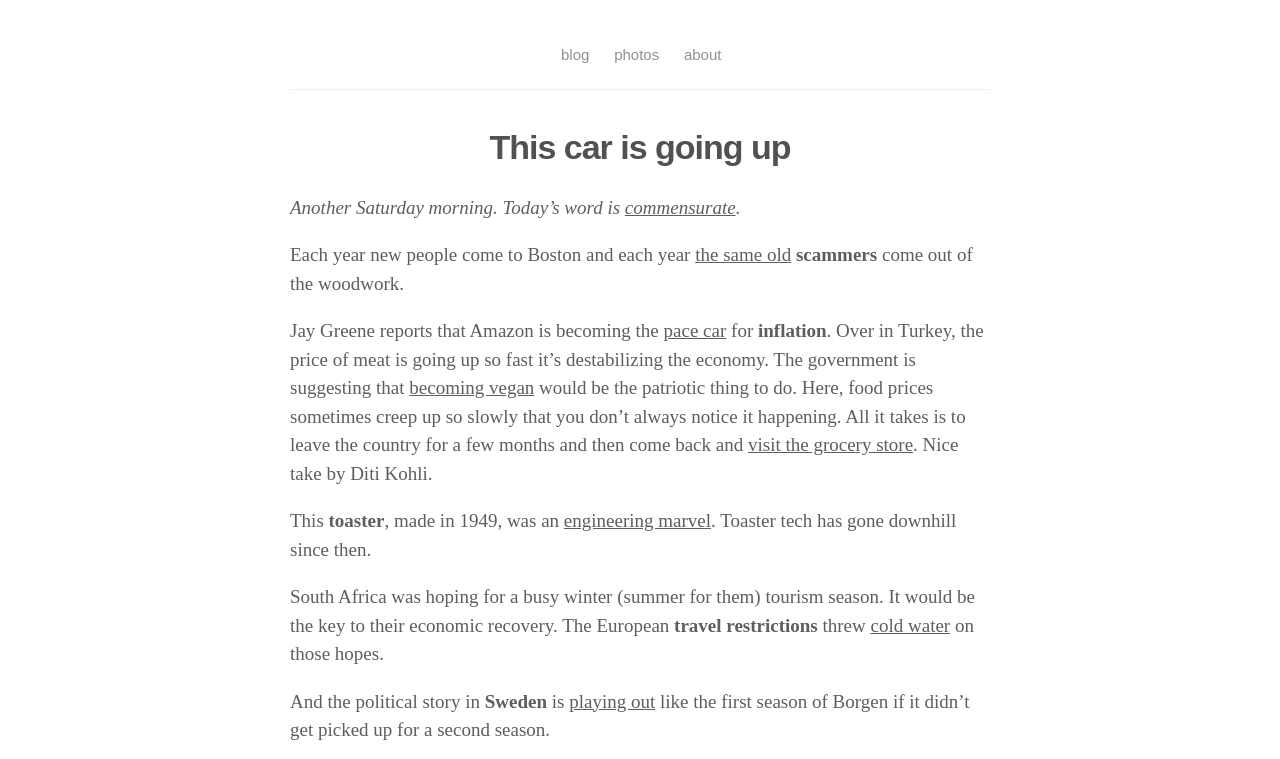Locate the bounding box coordinates of the clickable area to execute the instruction: "Read about Merci's adoption story". Provide the coordinates as four float numbers between 0 and 1, represented as [left, top, right, bottom].

None